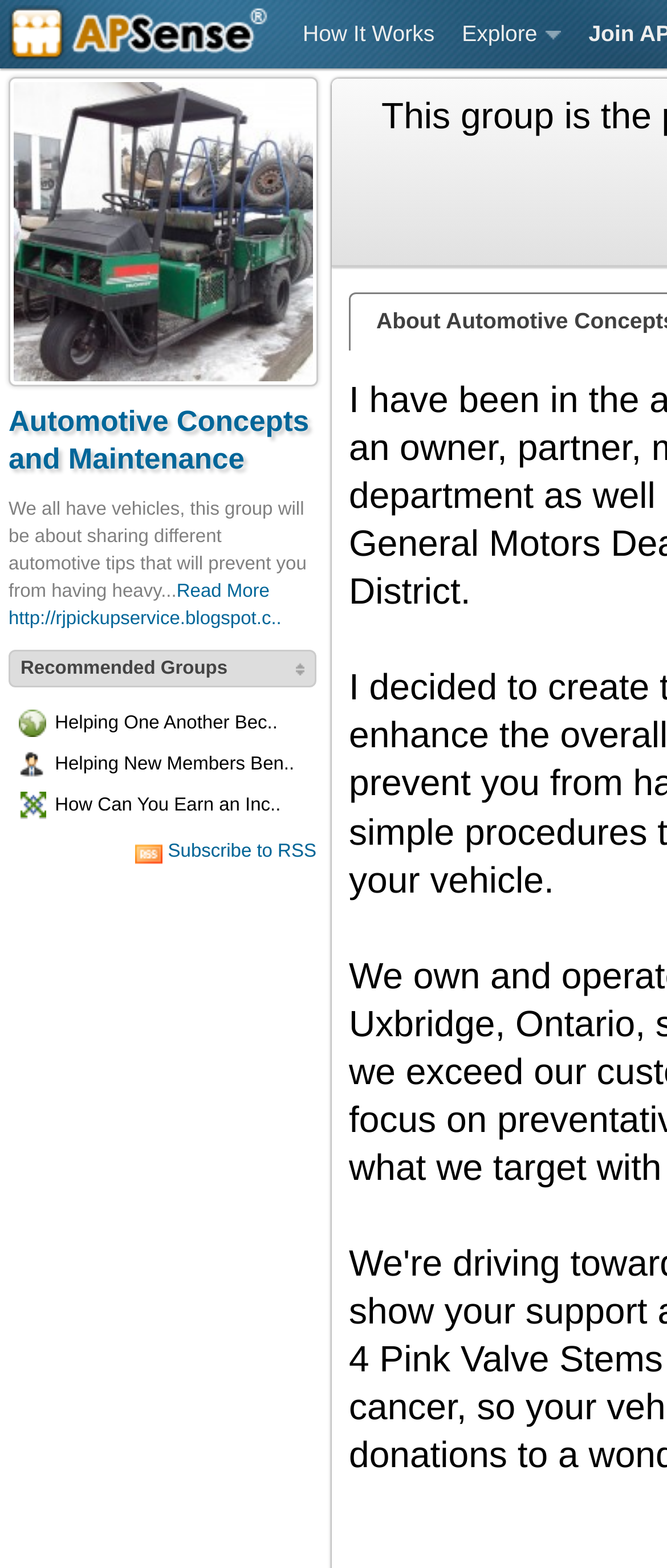Please identify the bounding box coordinates of the clickable element to fulfill the following instruction: "Explore the group". The coordinates should be four float numbers between 0 and 1, i.e., [left, top, right, bottom].

[0.672, 0.0, 0.862, 0.044]